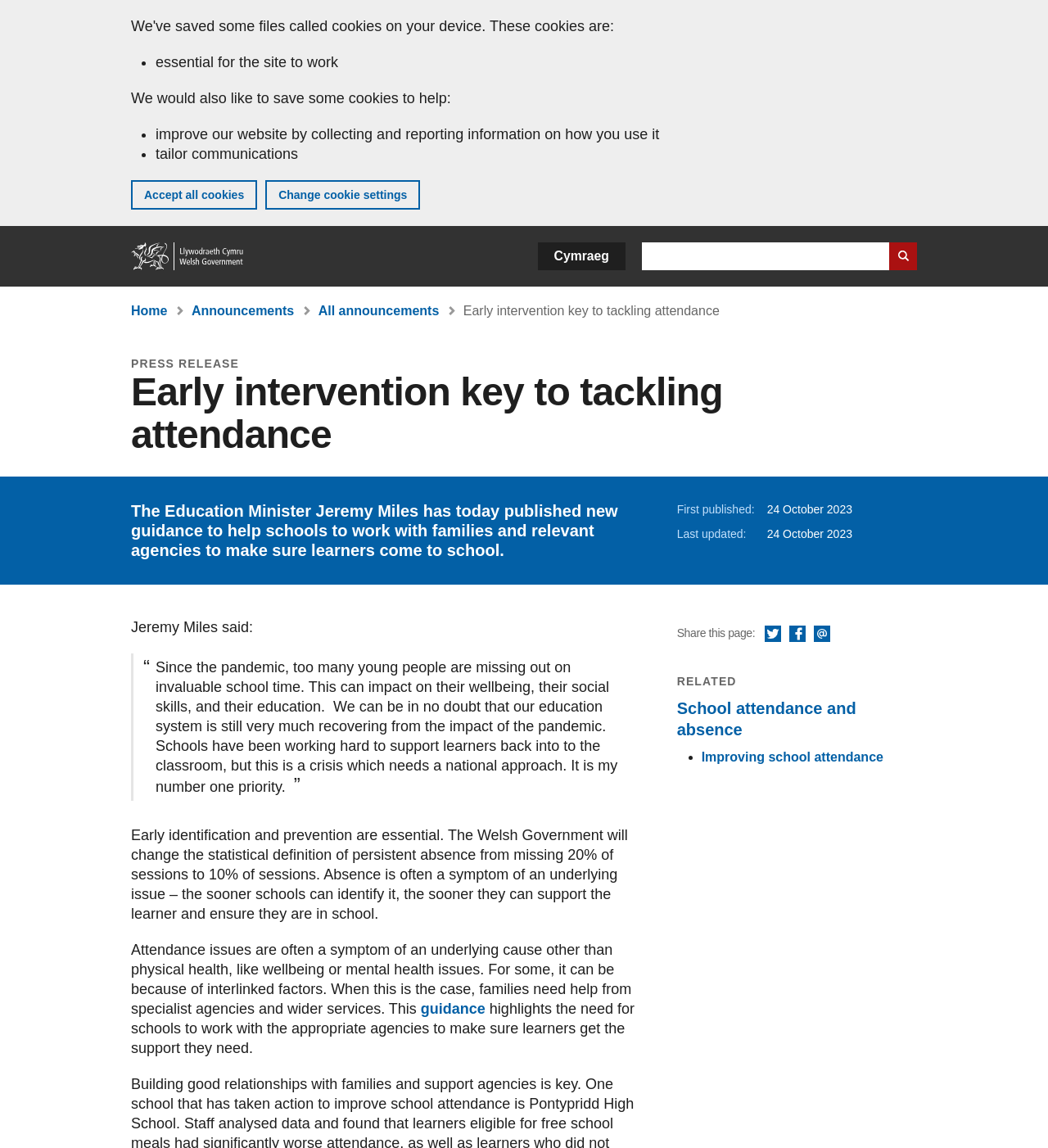What is the relationship between attendance issues and underlying causes?
Based on the image, give a concise answer in the form of a single word or short phrase.

Attendance issues are often a symptom of underlying causes